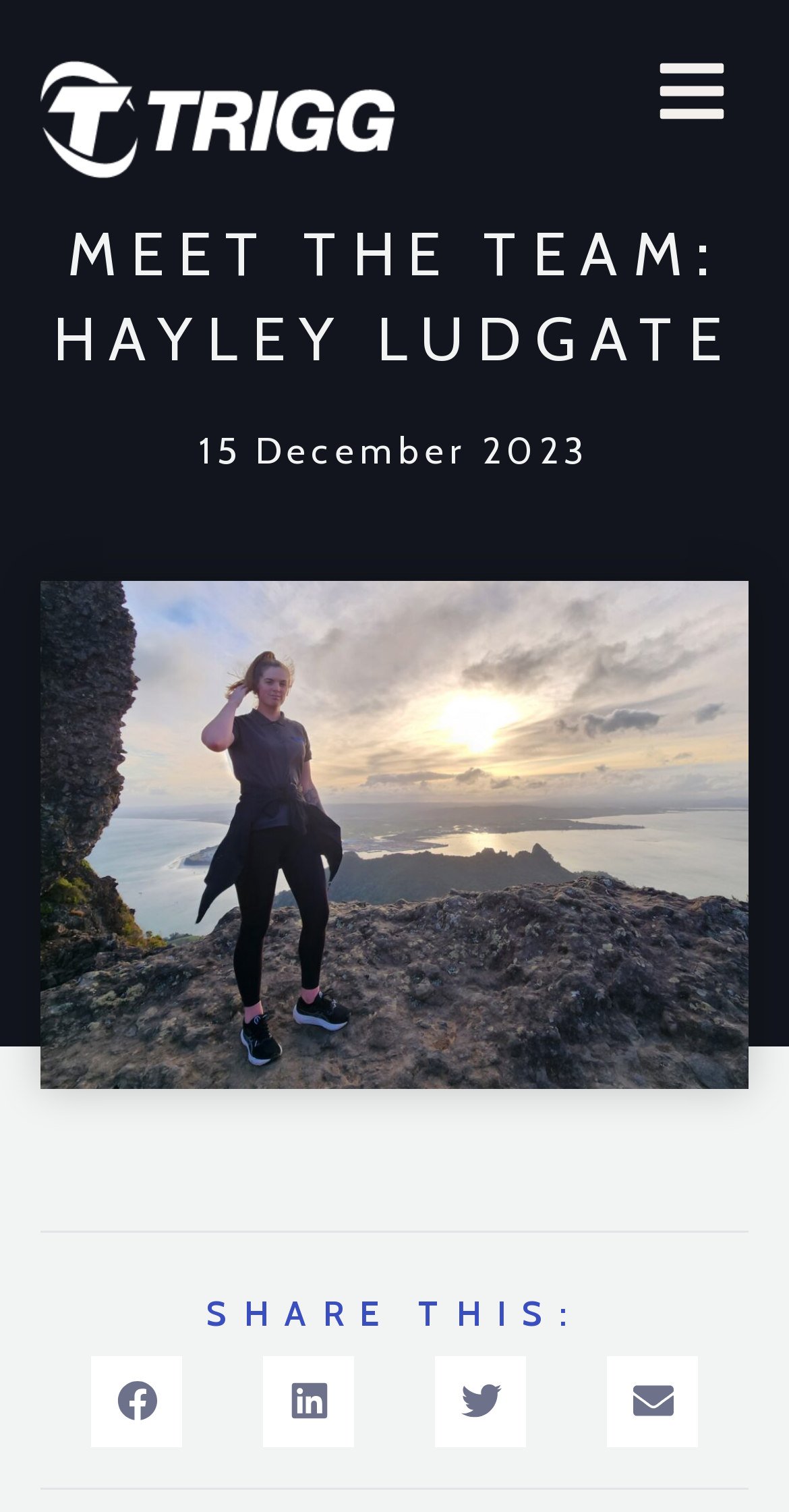Illustrate the webpage with a detailed description.

The webpage is about introducing a team member, Hayley Ludgate, at Trigg Construction. At the top, there are two links, one on the left and one on the right, which are likely navigation links. Below these links, there is a large heading that reads "MEET THE TEAM: HAYLEY LUDGATE", which spans almost the entire width of the page.

Below the heading, there is a link with the date "15 December 2023", which is accompanied by a time element. This suggests that the webpage may be a blog post or news article.

Towards the bottom of the page, there is a section with a heading "SHARE THIS:", which is positioned near the top right corner. Below this heading, there are four buttons, each with an associated image, allowing users to share the content on Facebook, LinkedIn, Twitter, and via email. These buttons are arranged horizontally, with the Facebook button on the left and the email button on the right.

There is no prominent image or text describing Hayley Ludgate's role or background, but the meta description suggests that she joined the team in a Construction Support role and is also the Health and Safety Officer.